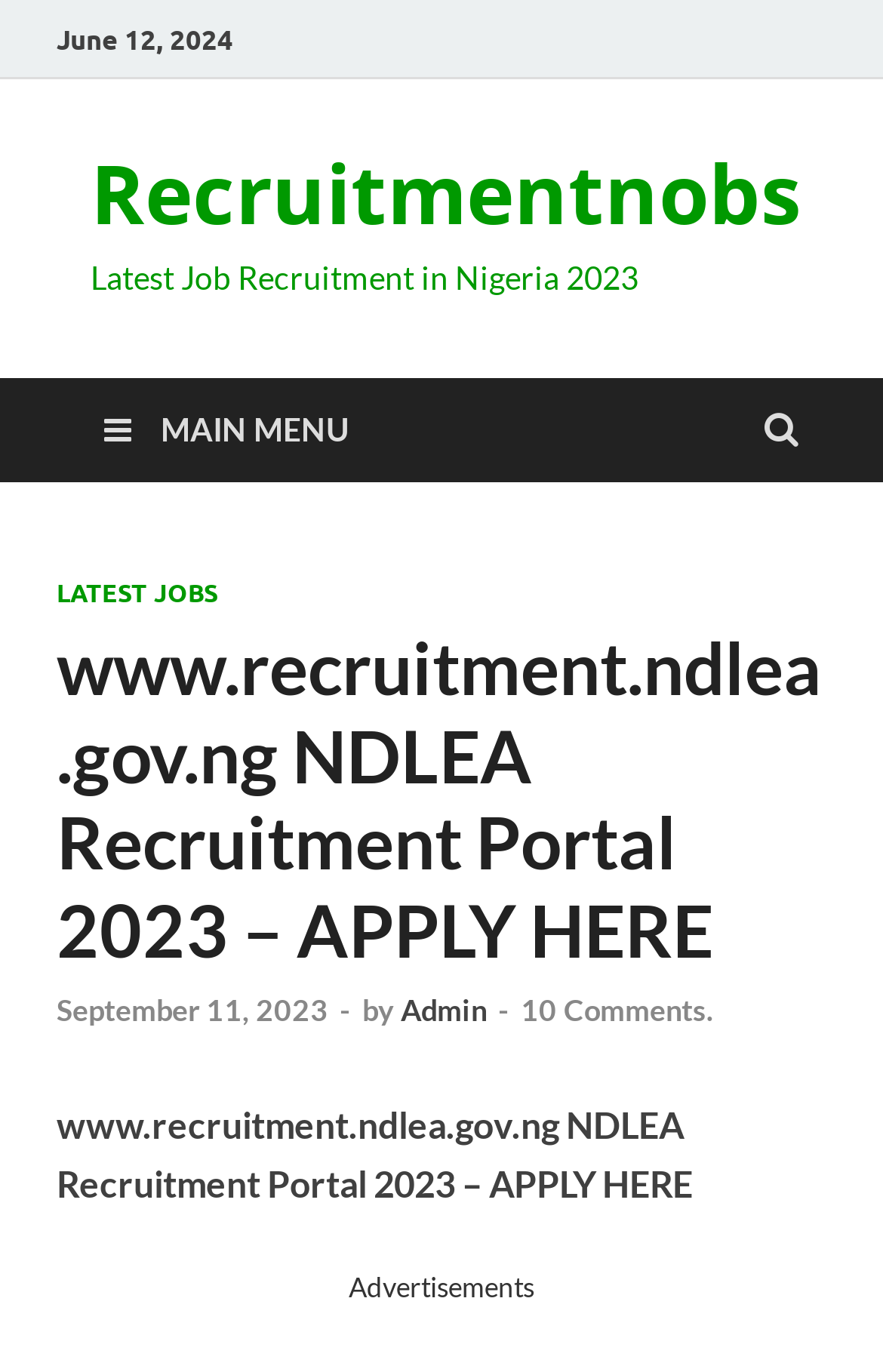Please extract the title of the webpage.

www.recruitment.ndlea.gov.ng NDLEA Recruitment Portal 2023 – APPLY HERE